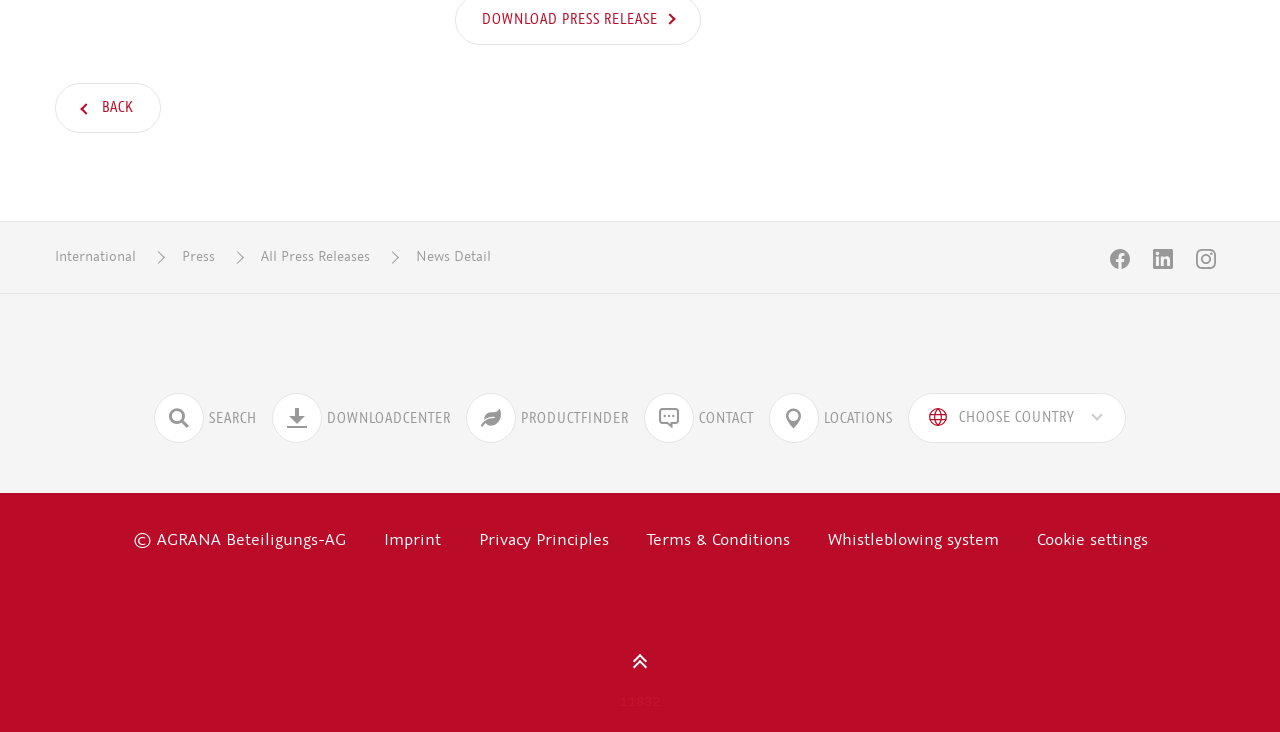How many social media links are present on the page?
Using the information from the image, provide a comprehensive answer to the question.

I counted the social media links on the page and found three links: Facebook, LinkedIn, and Instagram.